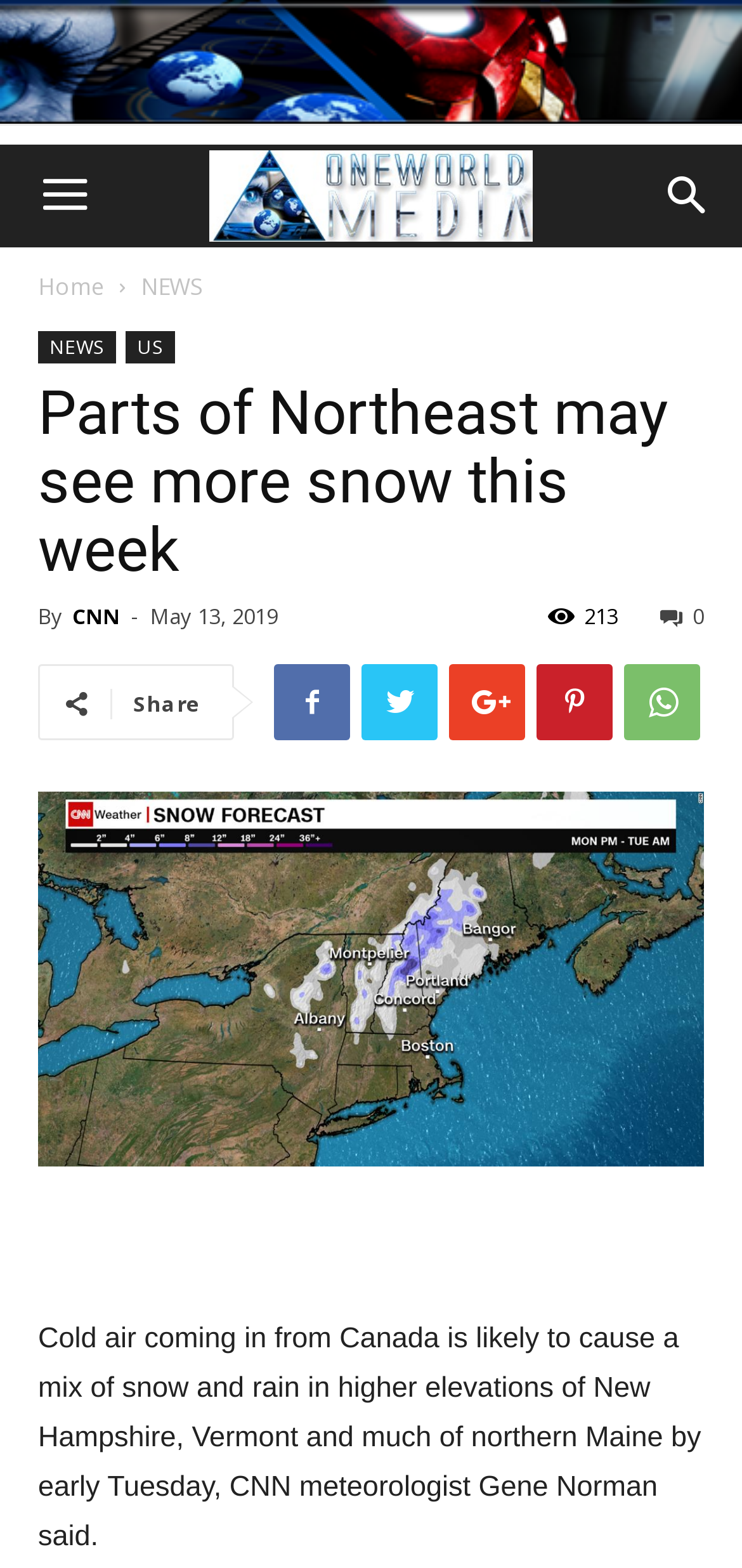Analyze the image and provide a detailed answer to the question: Who is the CNN meteorologist mentioned in the article?

The article mentions that CNN meteorologist Gene Norman said that cold air coming in from Canada is likely to cause a mix of snow and rain in higher elevations of New Hampshire, Vermont, and much of northern Maine by early Tuesday.